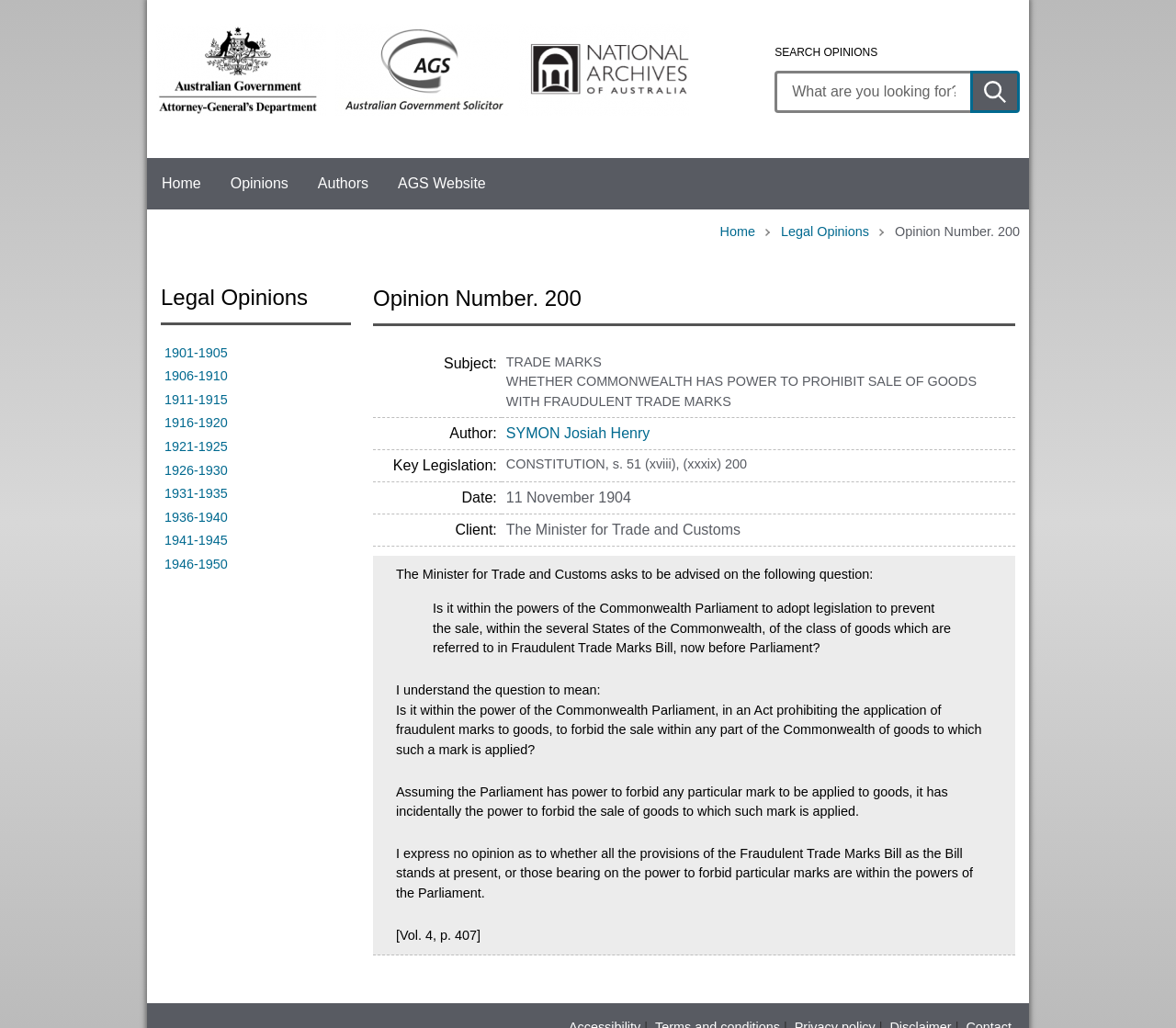Find and indicate the bounding box coordinates of the region you should select to follow the given instruction: "View Attorney-General's Department website".

[0.326, 0.154, 0.426, 0.204]